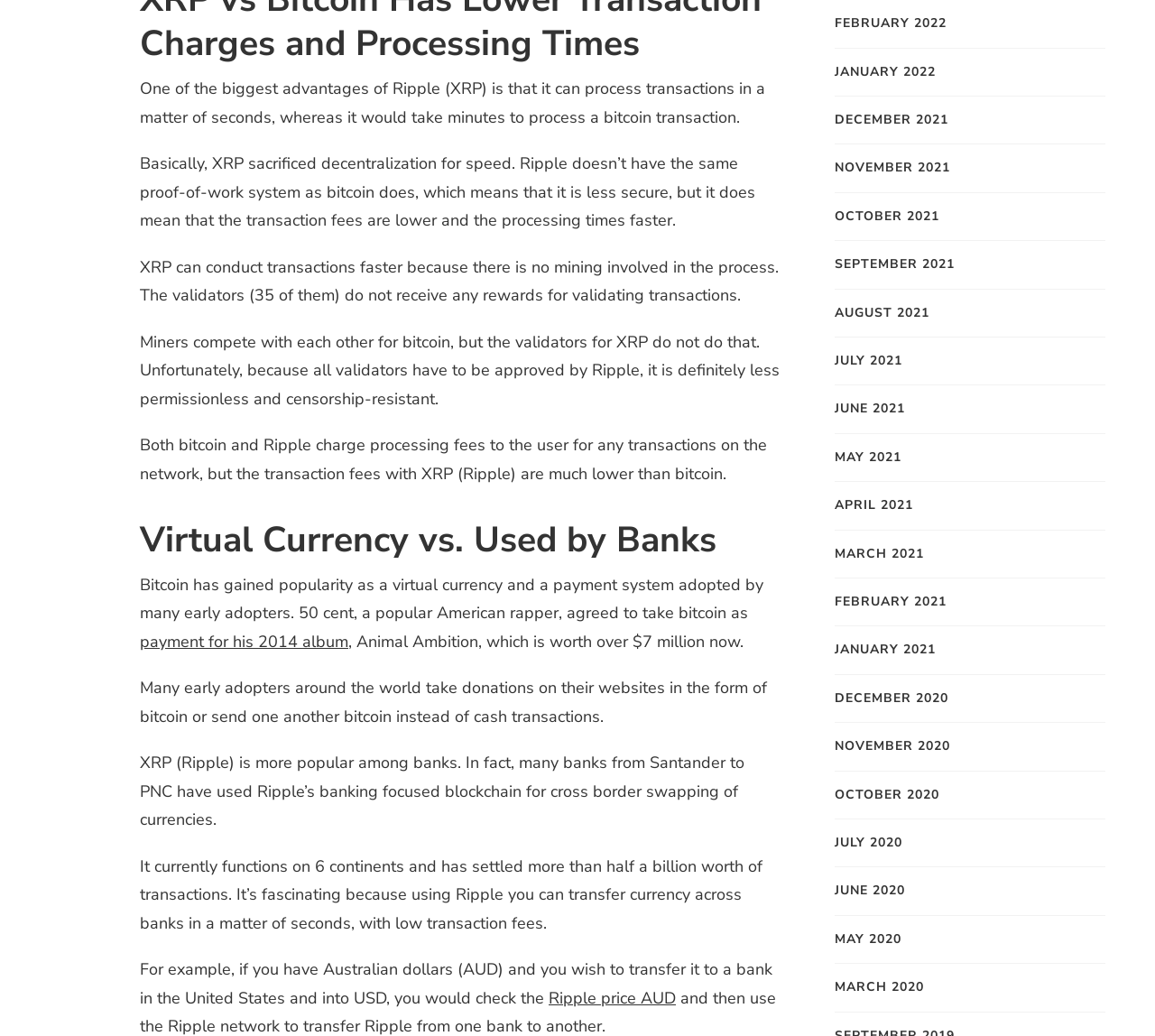Which type of institutions use Ripple (XRP) more?
Please describe in detail the information shown in the image to answer the question.

According to the webpage, Ripple (XRP) is more popular among banks, with many banks such as Santander and PNC using Ripple's banking-focused blockchain for cross-border currency swapping. This is in contrast to Bitcoin, which is more popular among early adopters and individuals.